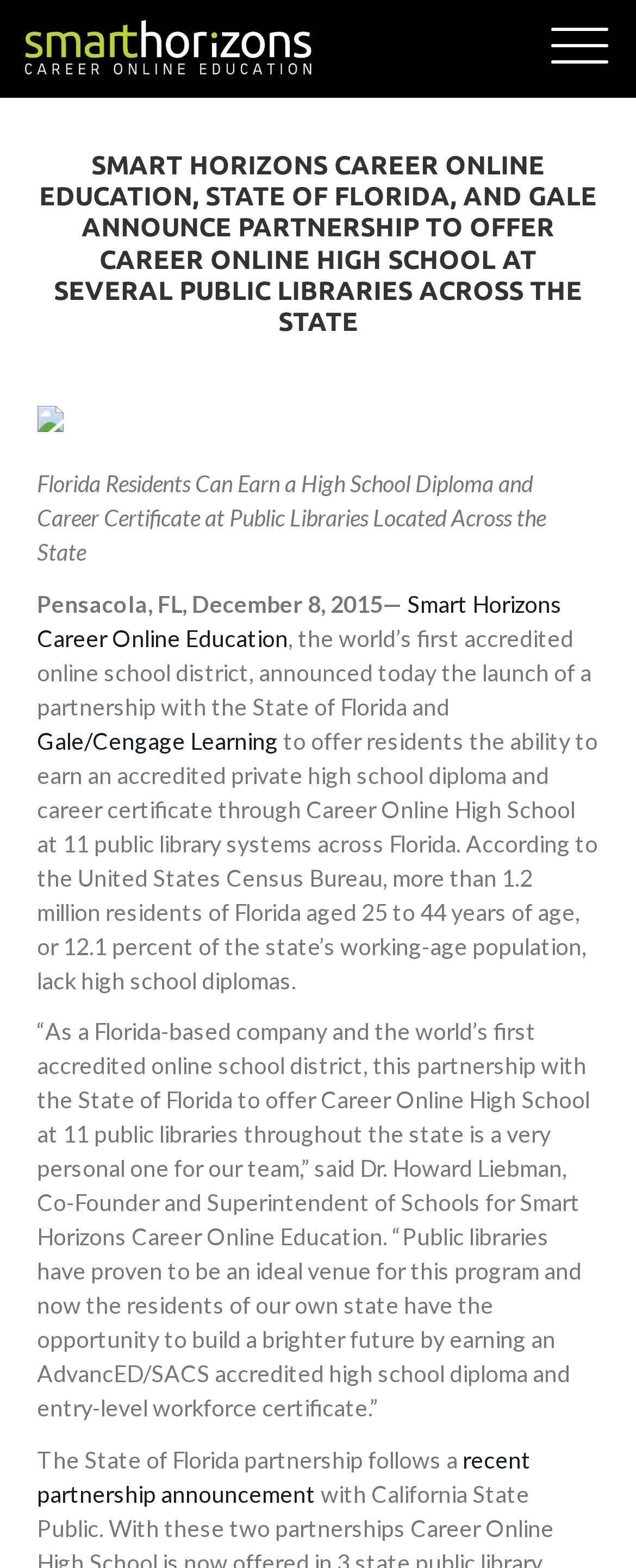Provide a brief response to the question using a single word or phrase: 
What is the percentage of Florida's working-age population that lacks high school diplomas?

12.1 percent